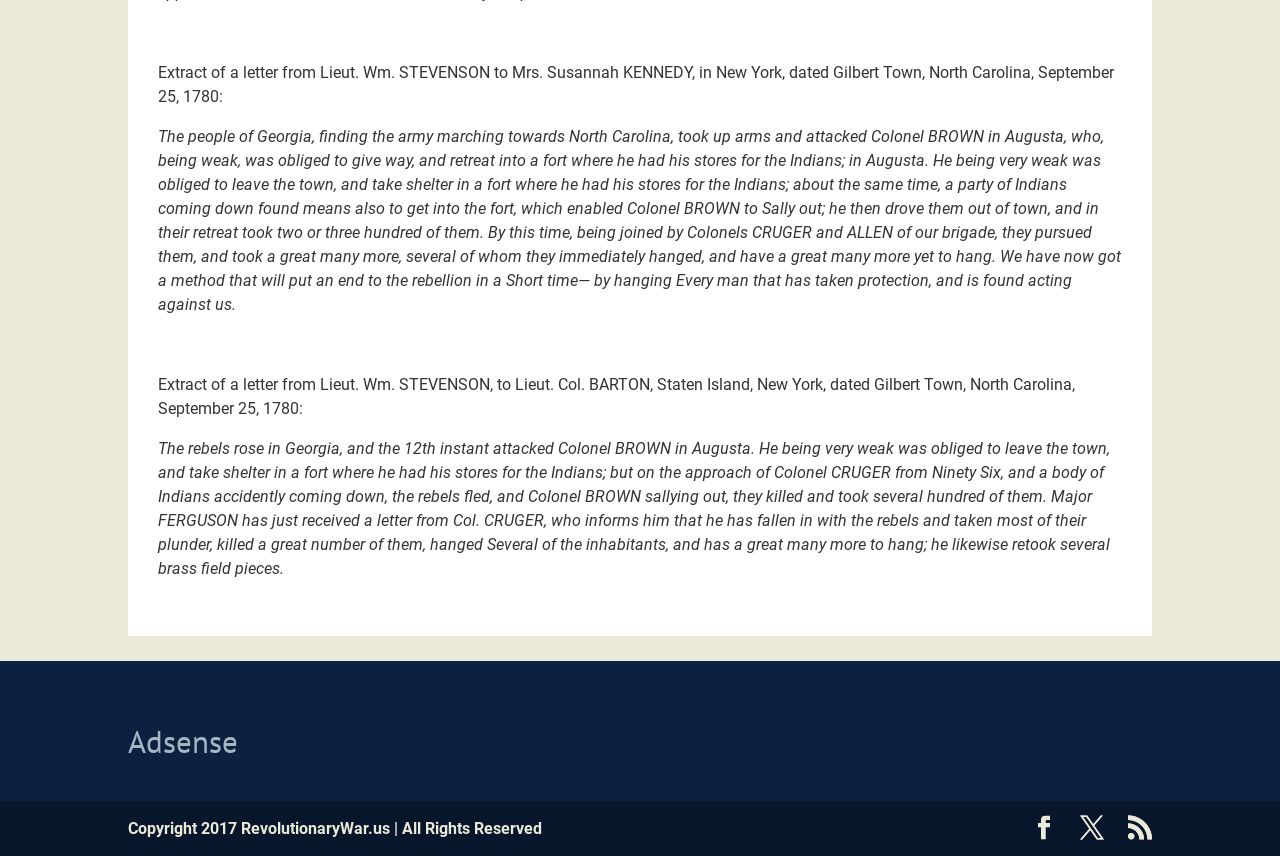Where did Colonel BROWN take shelter?
Using the visual information from the image, give a one-word or short-phrase answer.

A fort